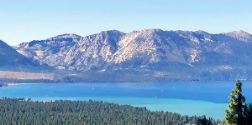What type of trees are in the foreground?
Look at the image and answer with only one word or phrase.

Coniferous trees